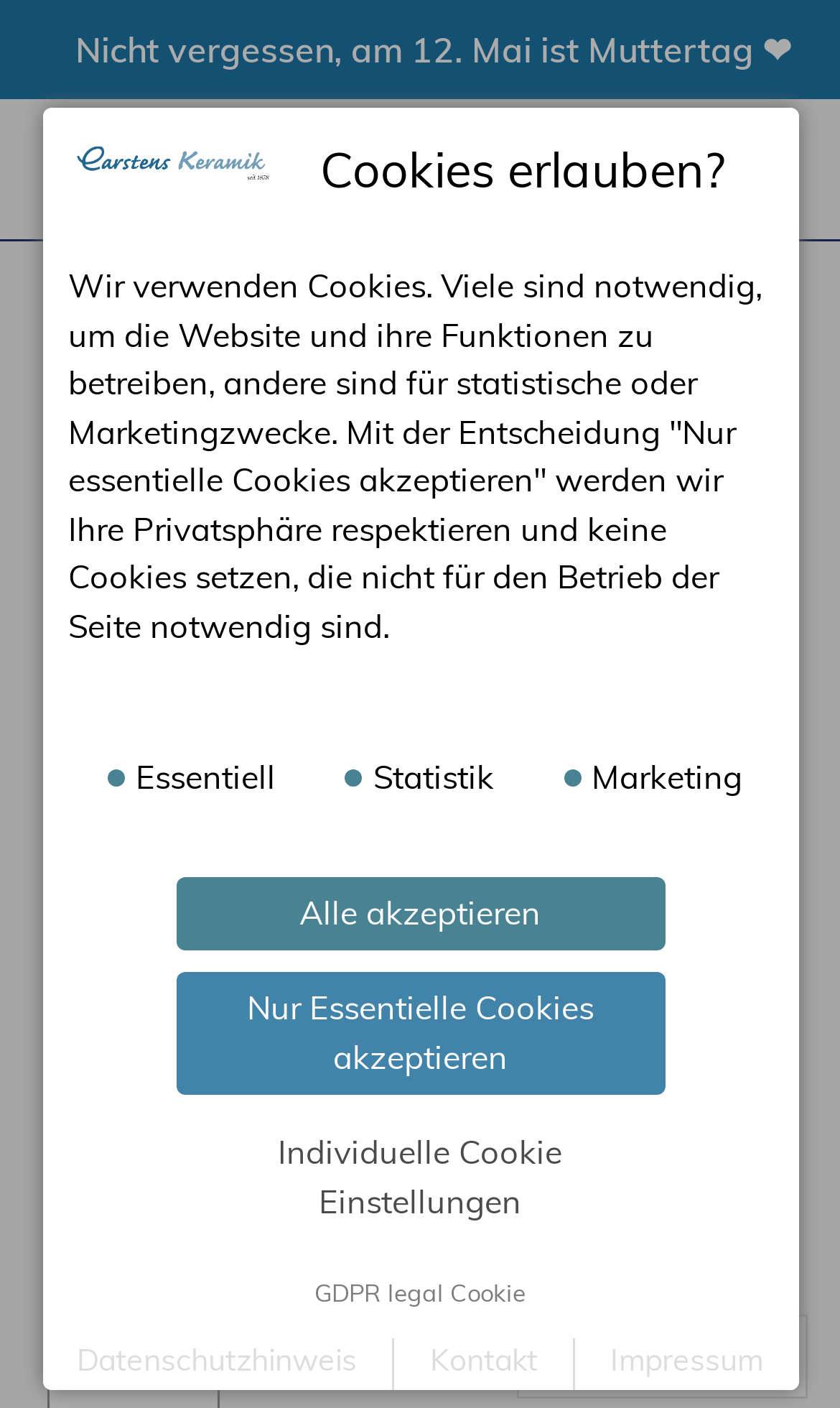What is the regular price of the bowl?
Using the image as a reference, answer the question in detail.

I found the regular price of the bowl by looking at the description list detail element with the text '€19,99' which is located below the heading element with the text 'Bowl nature 17 cm cow'.